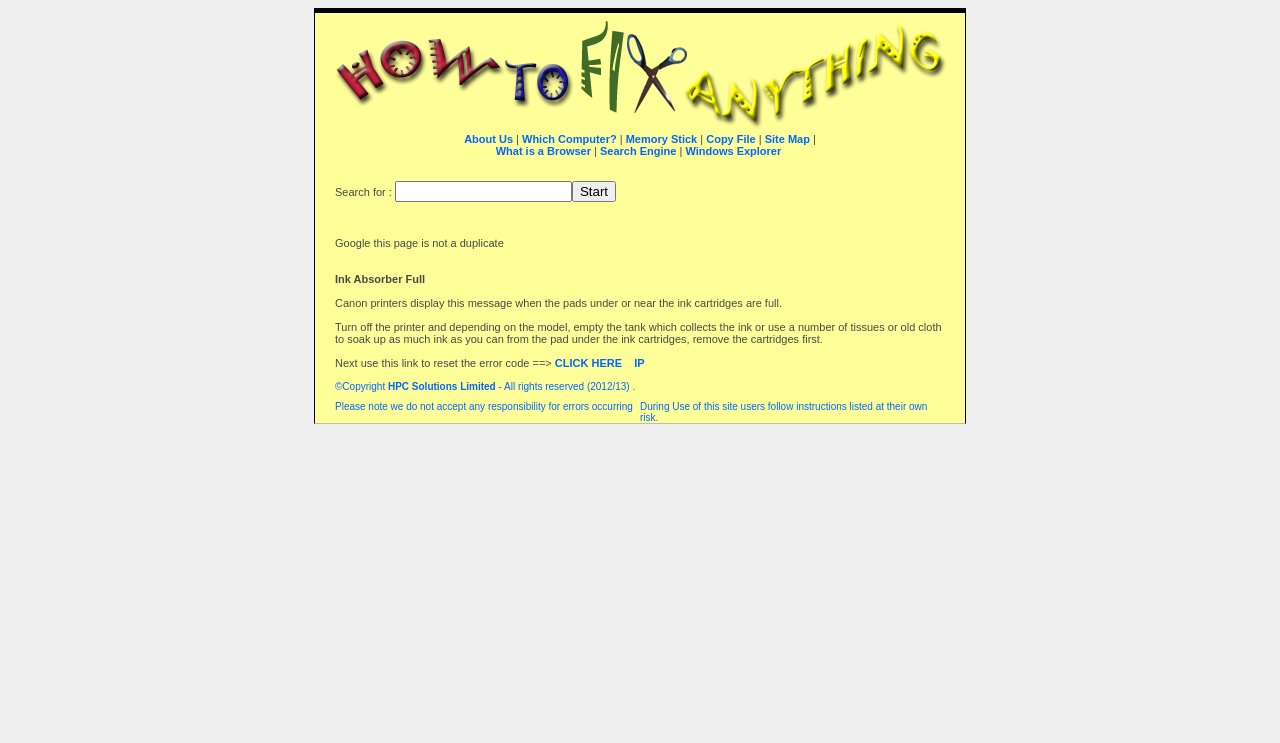Highlight the bounding box coordinates of the element you need to click to perform the following instruction: "Visit About Us page."

[0.363, 0.179, 0.401, 0.195]